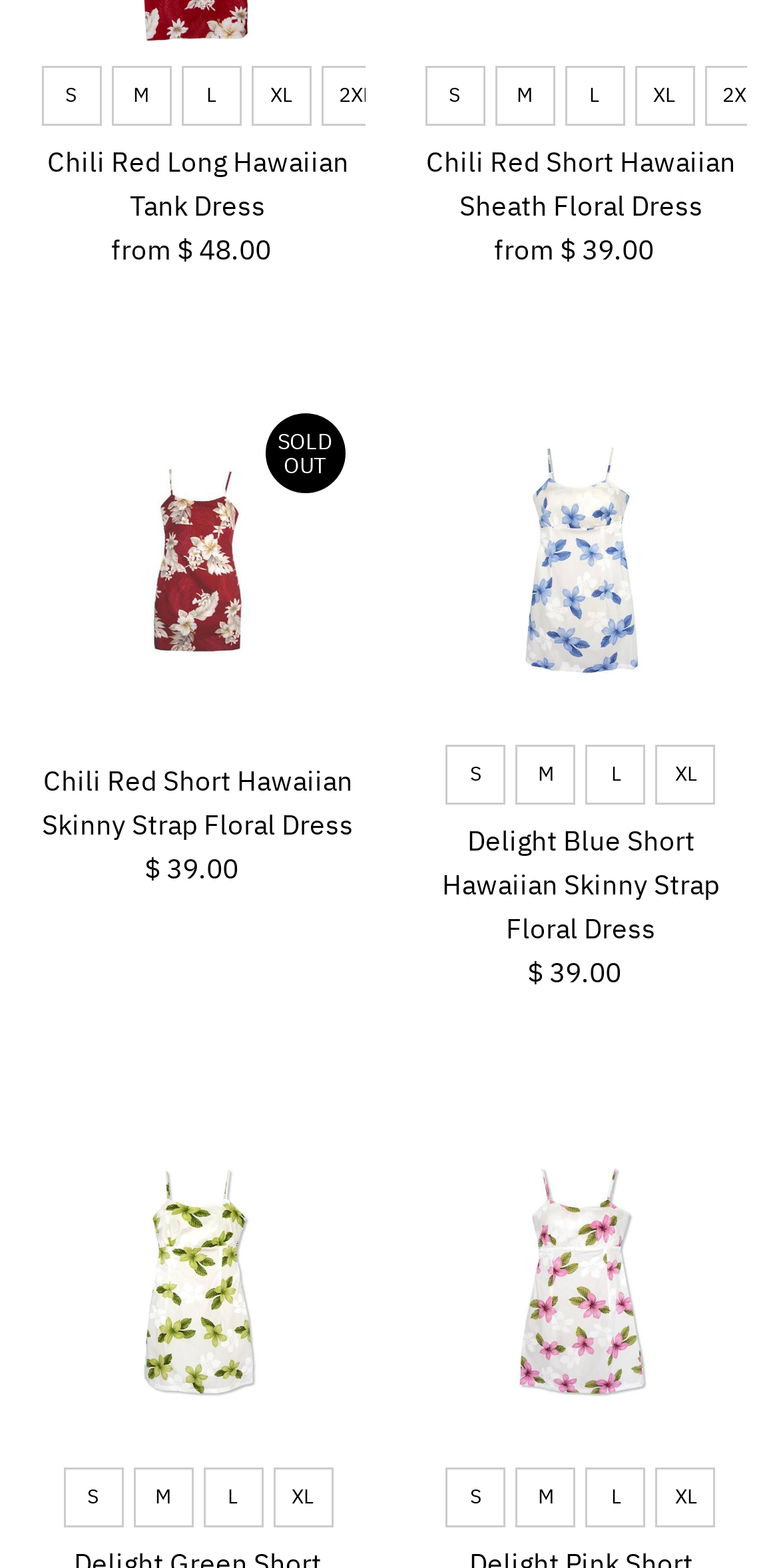Pinpoint the bounding box coordinates of the clickable area needed to execute the instruction: "learn about facilities". The coordinates should be specified as four float numbers between 0 and 1, i.e., [left, top, right, bottom].

None